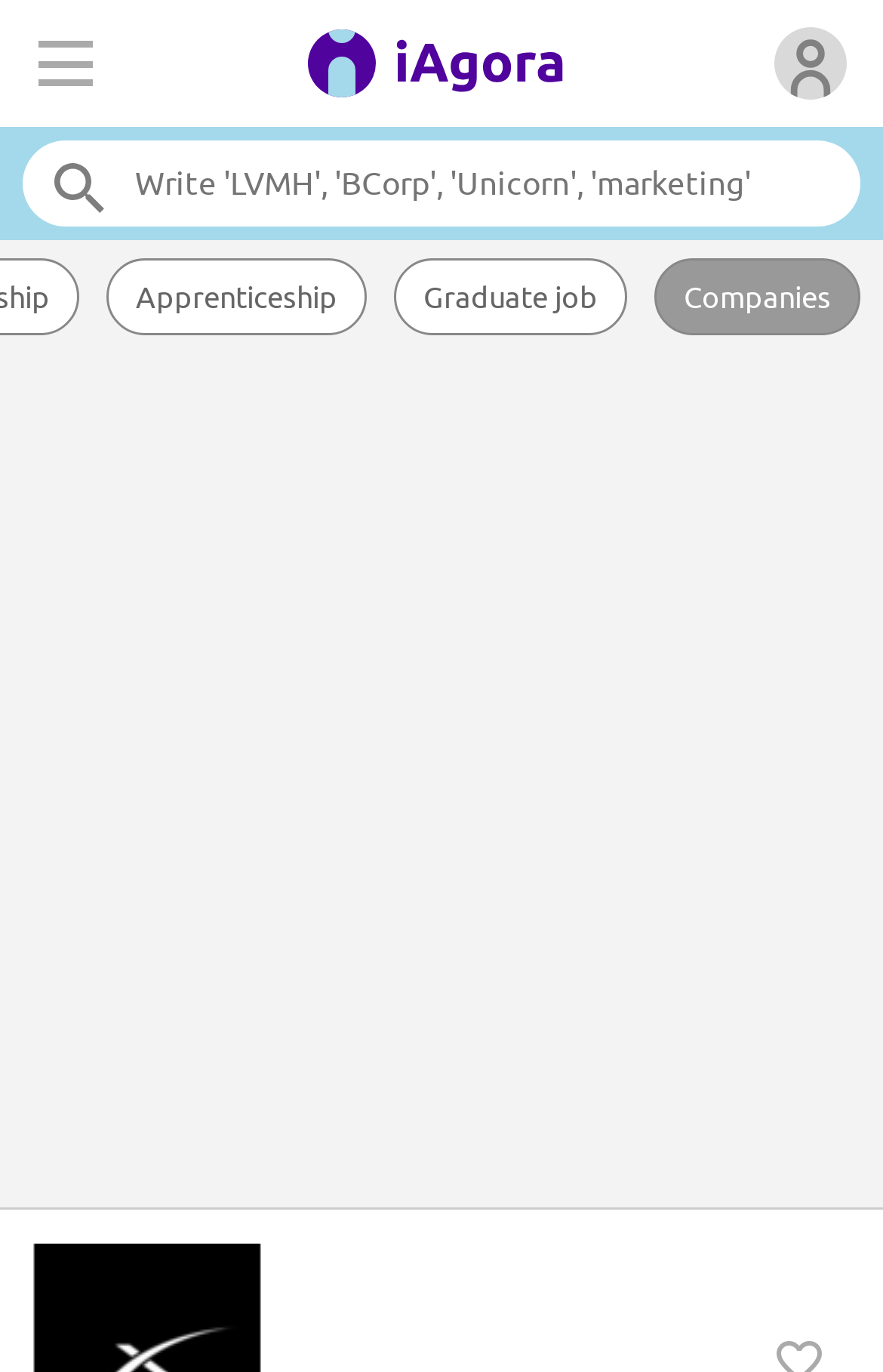Provide a thorough summary of the webpage.

The webpage is a job search platform, specifically showcasing an internship opportunity at SpaceX. At the top left, there is a link with an accompanying image, likely a logo or icon. On the top right, there is another link with an image, possibly a secondary logo or a call-to-action button. 

Below these links, there is a search bar where users can input keywords, such as company names or job titles, to find relevant internships. The search bar is accompanied by a "Submit" button to the right. 

Underneath the search bar, there are three links: "Apprenticeship", "Graduate job", and "Companies", which are likely categories or filters for job searches. These links are positioned horizontally, with "Apprenticeship" on the left, "Graduate job" in the middle, and "Companies" on the right.

The majority of the webpage is occupied by an iframe, which is likely an advertisement or a job listing section. This iframe spans the entire width of the page and takes up most of the vertical space.